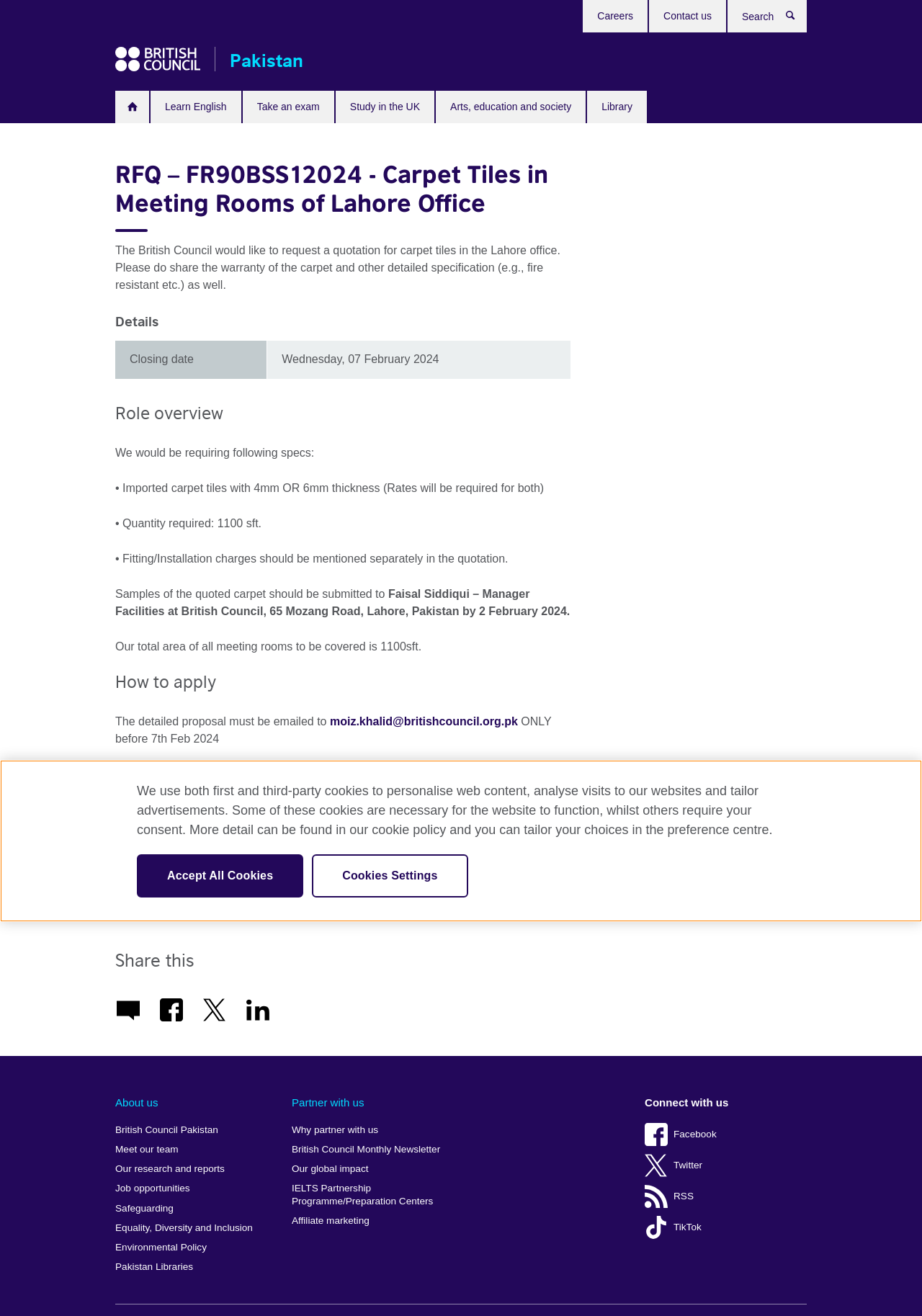Given the element description British Council Pakistan, predict the bounding box coordinates for the UI element in the webpage screenshot. The format should be (top-left x, top-left y, bottom-right x, bottom-right y), and the values should be between 0 and 1.

[0.125, 0.851, 0.301, 0.866]